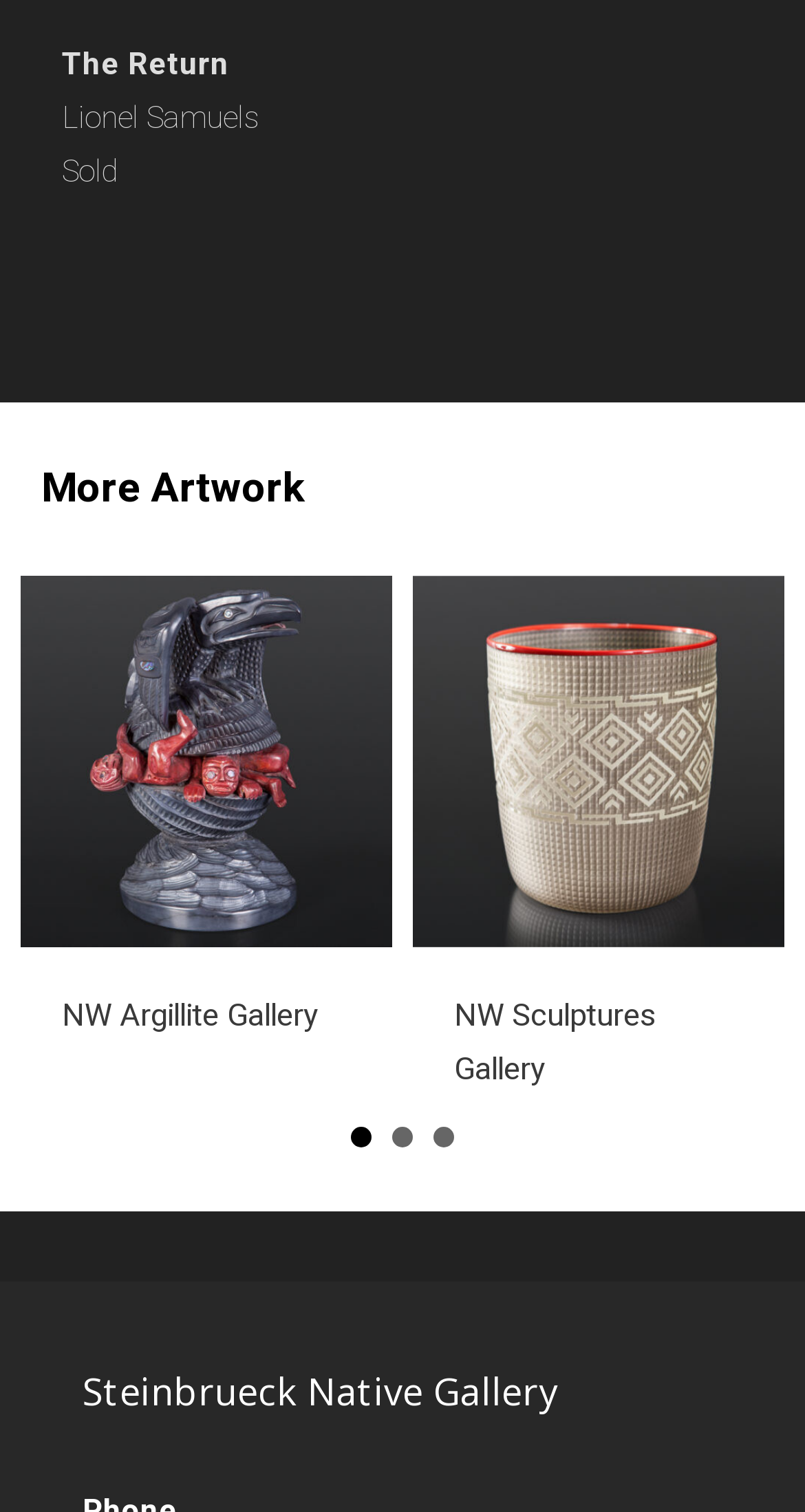Determine the bounding box coordinates of the region that needs to be clicked to achieve the task: "Click on the 'Parent' link".

None